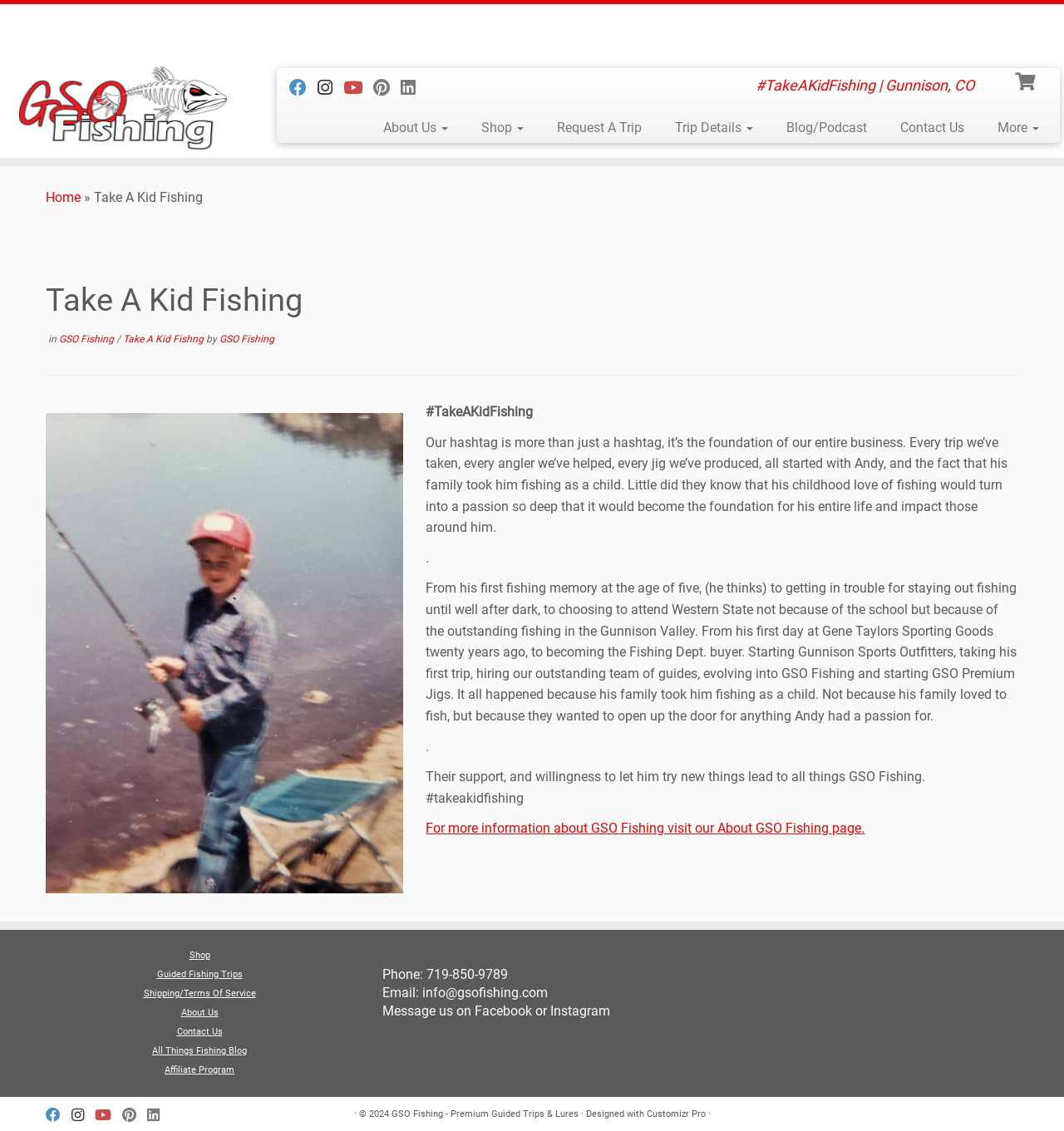Find the bounding box coordinates of the clickable element required to execute the following instruction: "Follow GSO Fishing on Facebook". Provide the coordinates as four float numbers between 0 and 1, i.e., [left, top, right, bottom].

[0.272, 0.069, 0.299, 0.087]